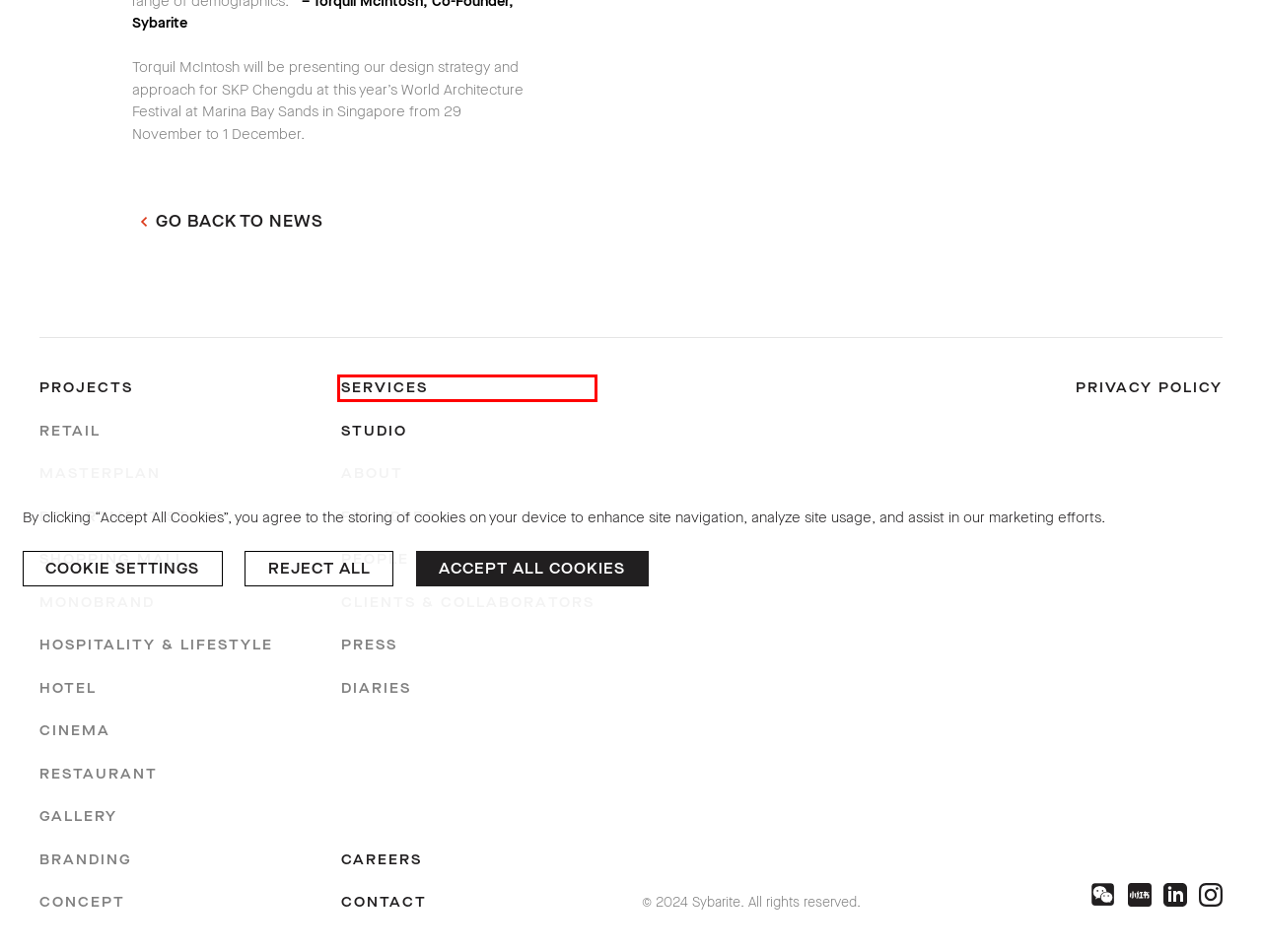Examine the screenshot of a webpage with a red bounding box around a specific UI element. Identify which webpage description best matches the new webpage that appears after clicking the element in the red bounding box. Here are the candidates:
A. Department Store - Sybarite
B. Shopping Mall - Sybarite
C. Work - Sybarite
D. Cinema - Sybarite
E. Concept - Sybarite
F. Services - Sybarite
G. Hotel - Sybarite
H. Monobrand - Sybarite

F